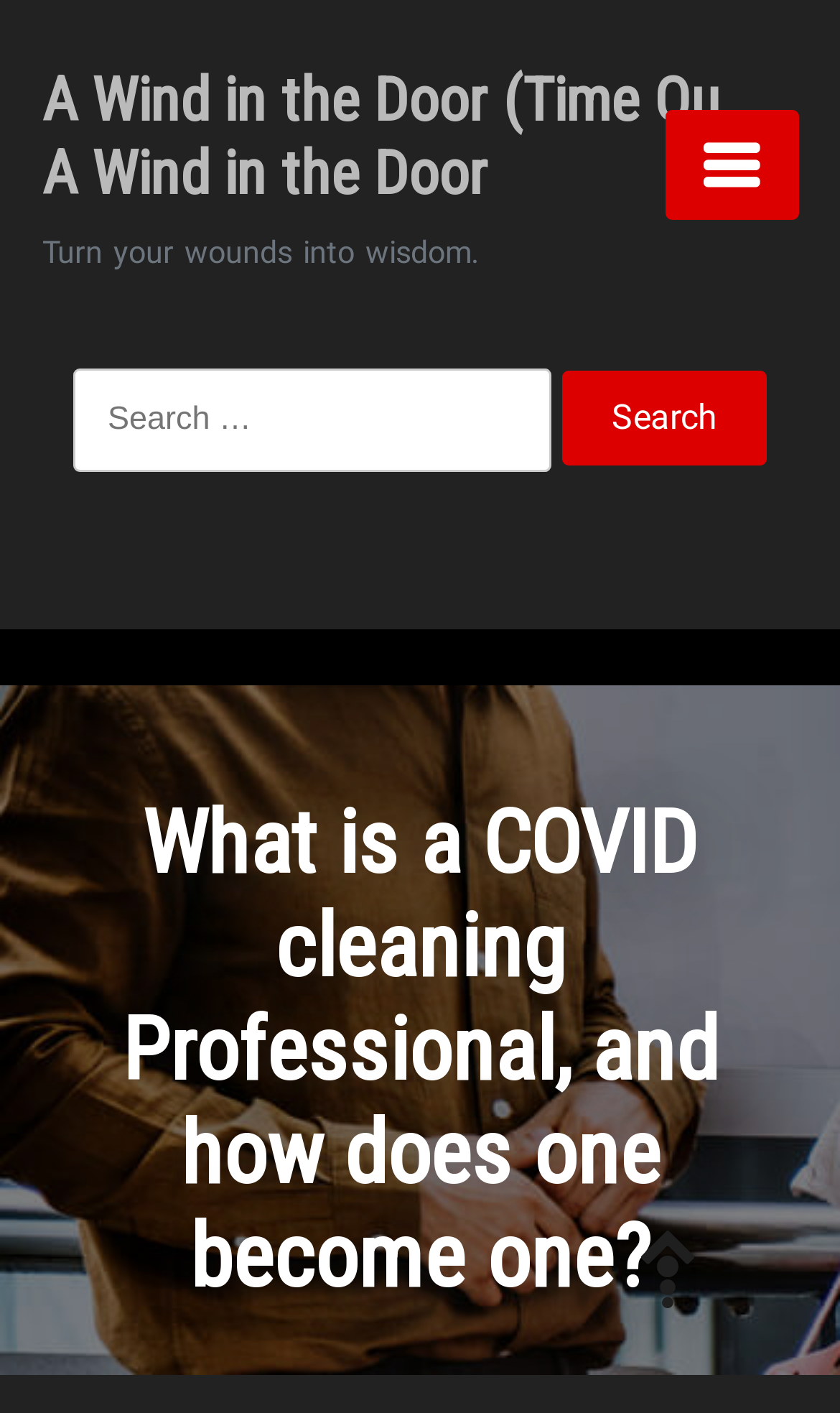Identify the coordinates of the bounding box for the element described below: "parent_node: Skip to content". Return the coordinates as four float numbers between 0 and 1: [left, top, right, bottom].

[0.718, 0.817, 0.949, 0.982]